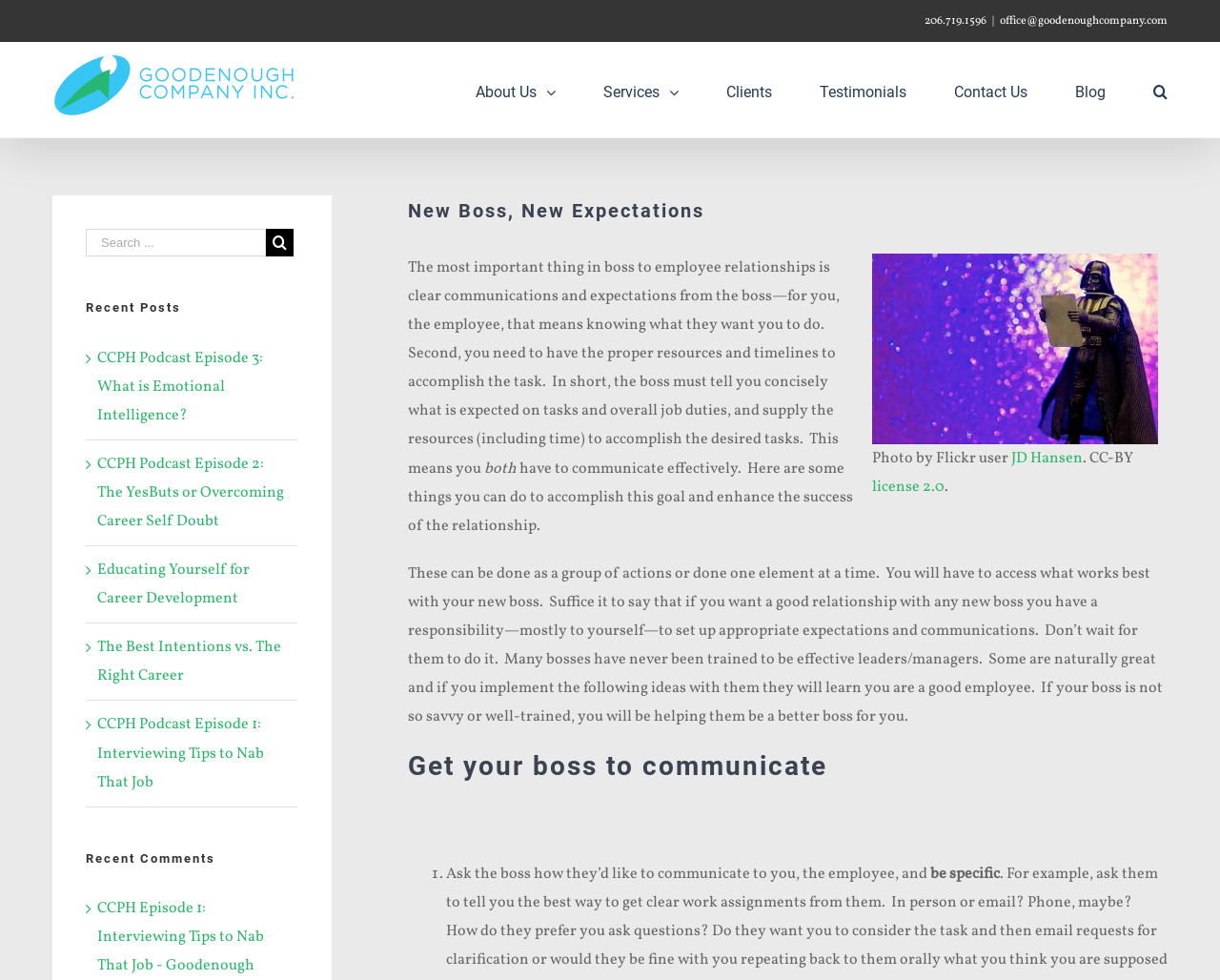Identify the coordinates of the bounding box for the element described below: "value=""". Return the coordinates as four float numbers between 0 and 1: [left, top, right, bottom].

[0.218, 0.234, 0.241, 0.262]